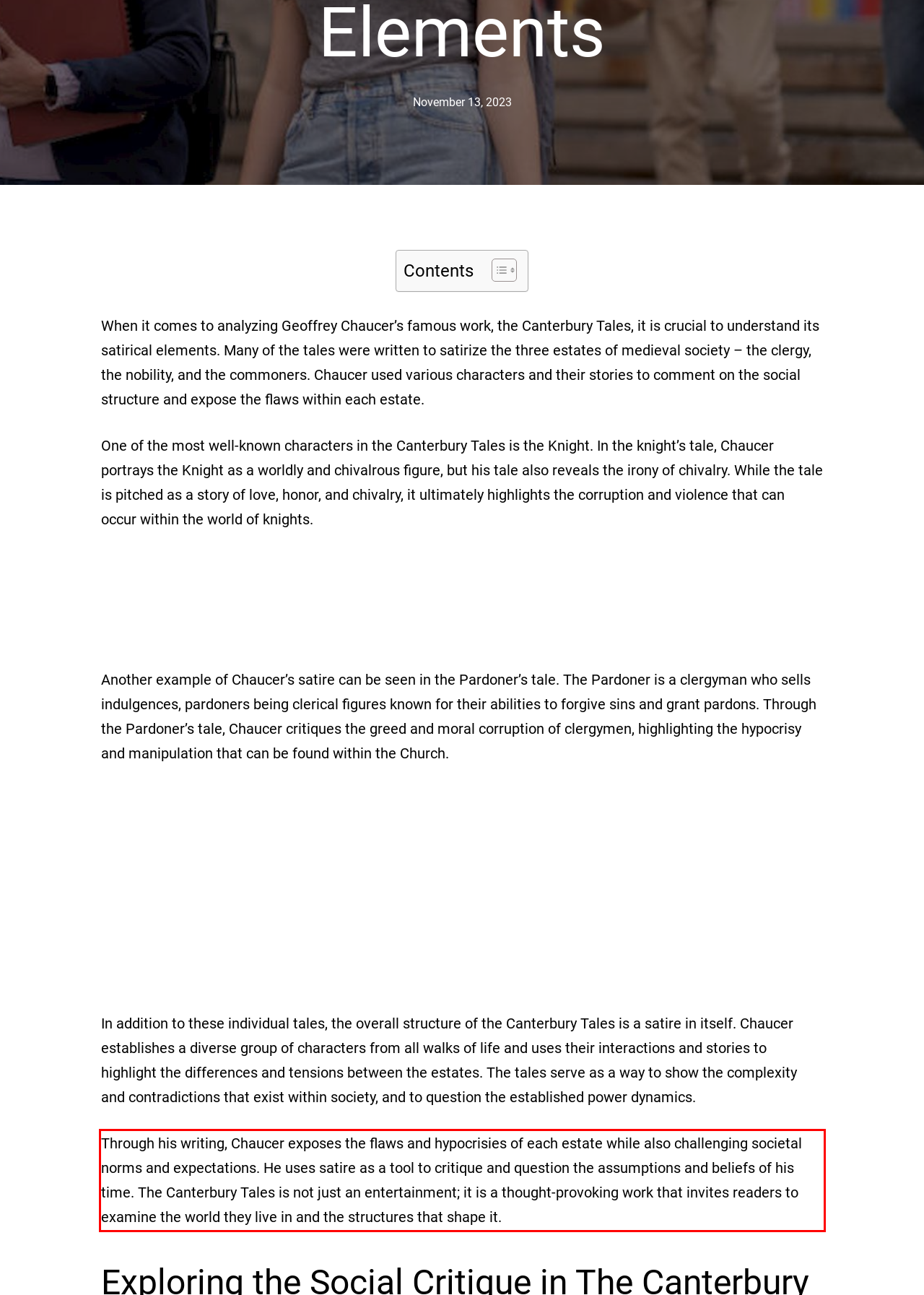Using the provided webpage screenshot, recognize the text content in the area marked by the red bounding box.

Through his writing, Chaucer exposes the flaws and hypocrisies of each estate while also challenging societal norms and expectations. He uses satire as a tool to critique and question the assumptions and beliefs of his time. The Canterbury Tales is not just an entertainment; it is a thought-provoking work that invites readers to examine the world they live in and the structures that shape it.